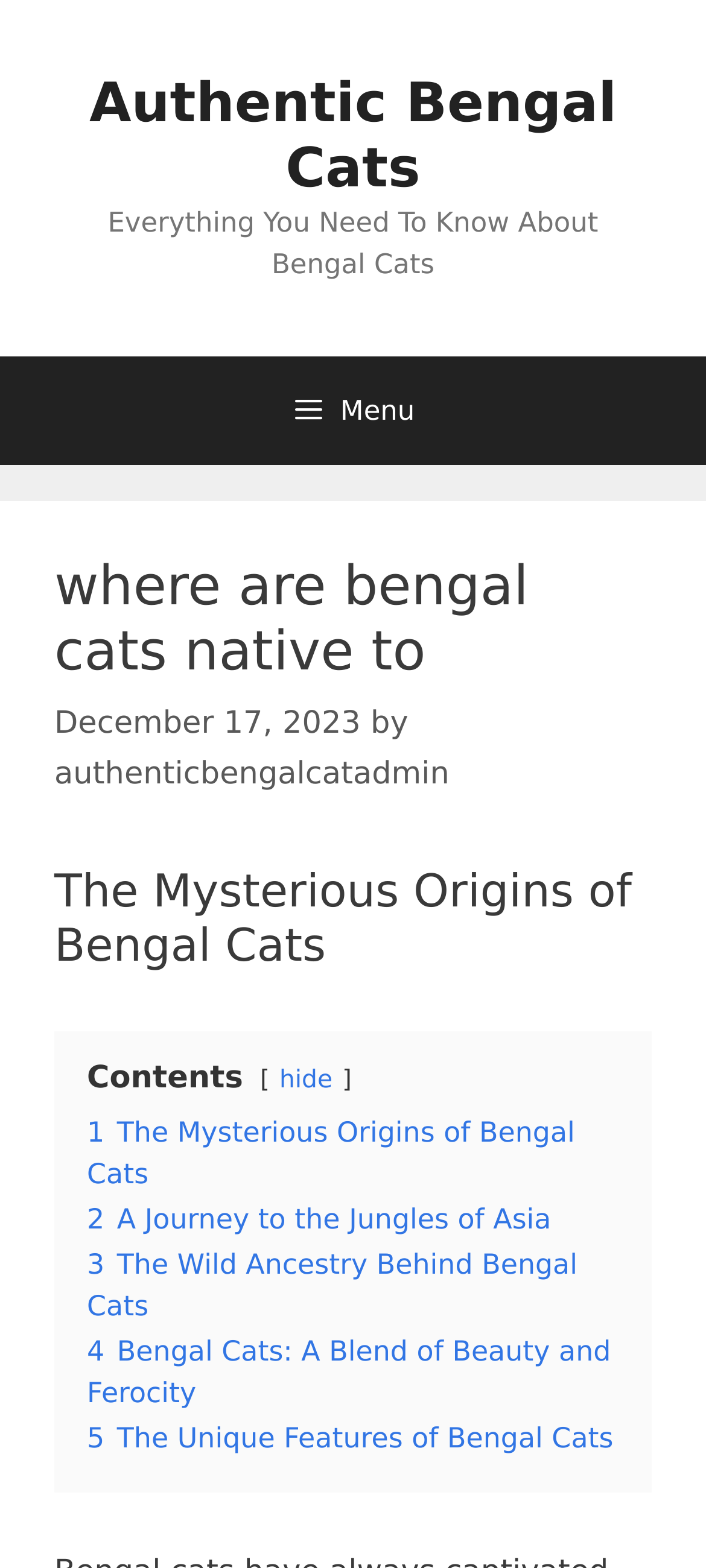Please provide the bounding box coordinates for the UI element as described: "hide". The coordinates must be four floats between 0 and 1, represented as [left, top, right, bottom].

[0.396, 0.679, 0.471, 0.698]